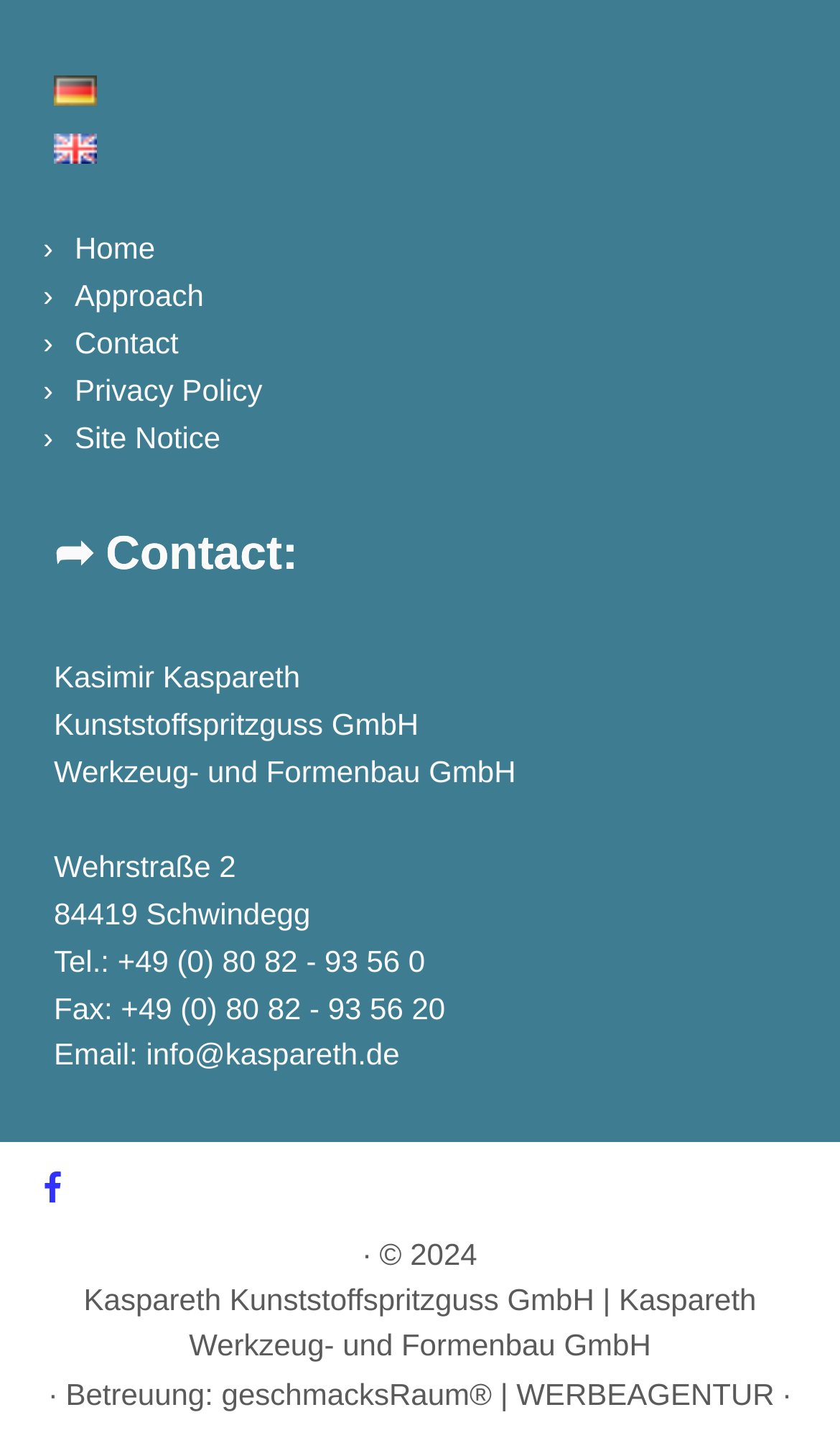Locate the bounding box of the UI element defined by this description: "Site Notice". The coordinates should be given as four float numbers between 0 and 1, formatted as [left, top, right, bottom].

[0.089, 0.29, 0.262, 0.314]